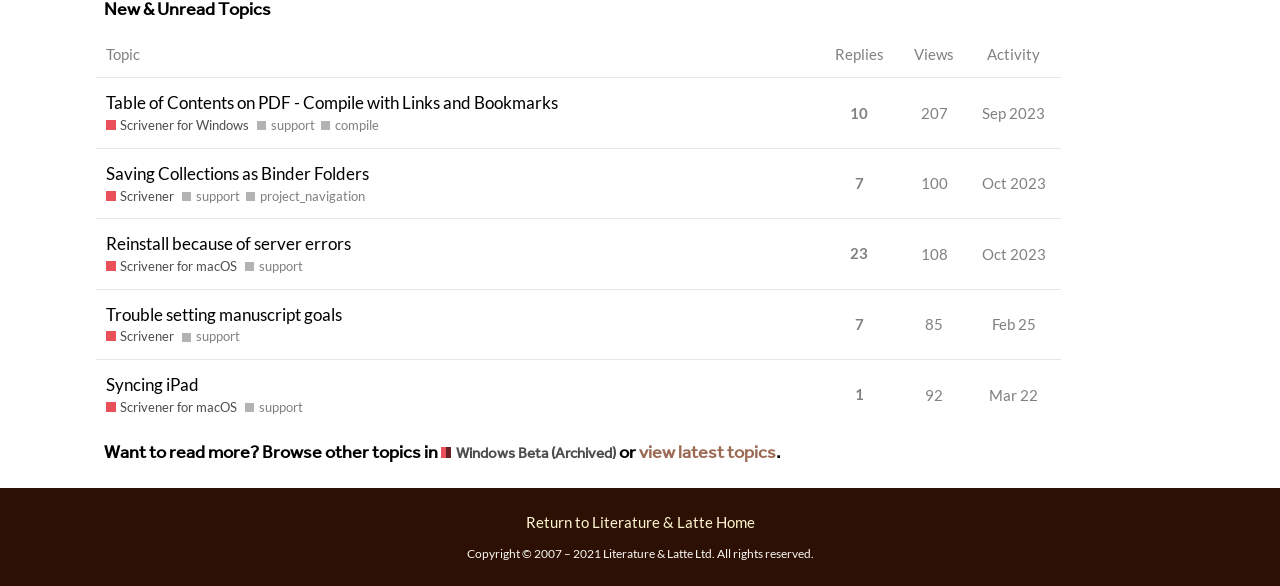How many views does the topic 'Table of Contents on PDF - Compile with Links and Bookmarks' have?
Based on the image, give a concise answer in the form of a single word or short phrase.

207